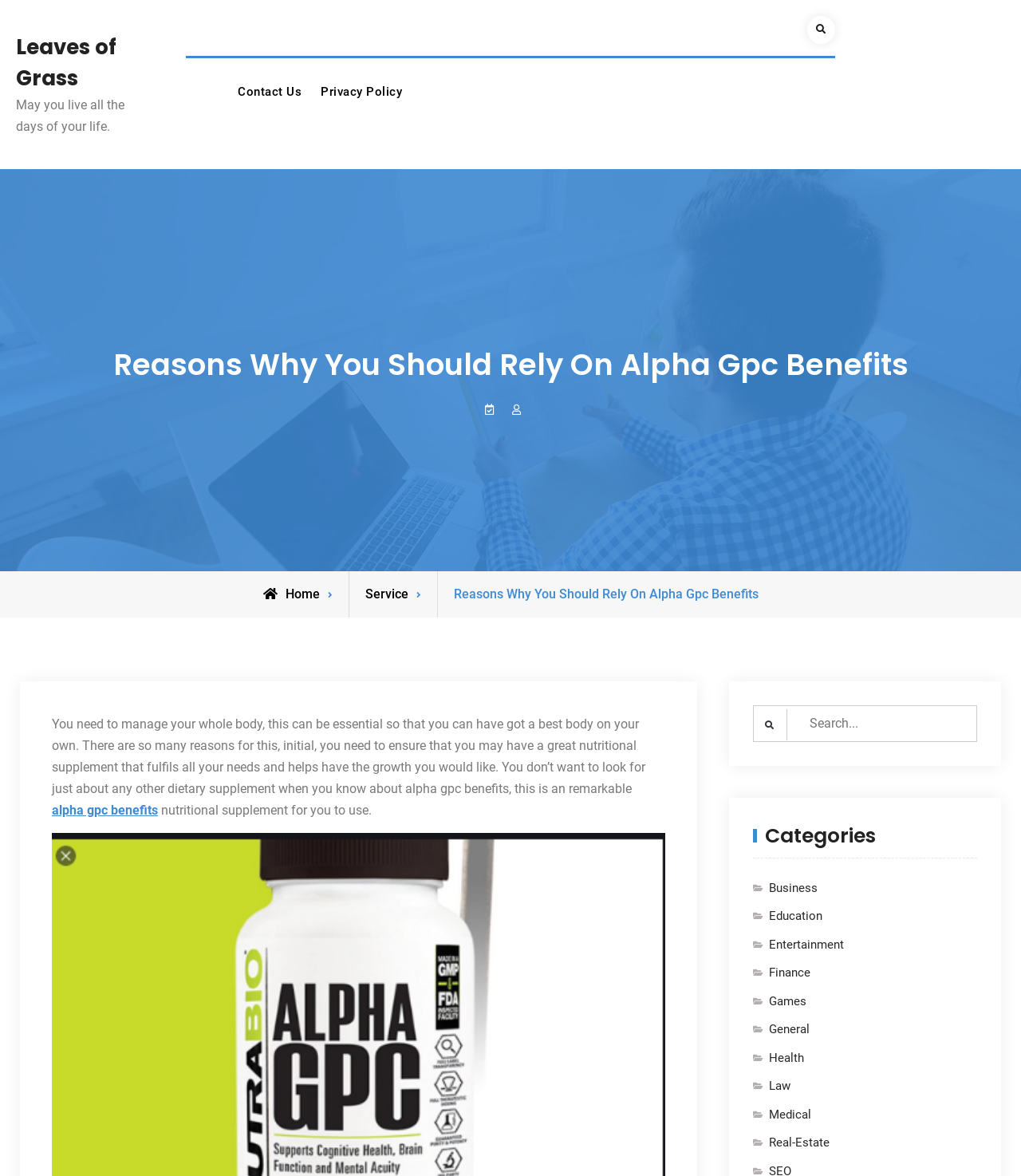Determine the bounding box coordinates of the region I should click to achieve the following instruction: "Search for something". Ensure the bounding box coordinates are four float numbers between 0 and 1, i.e., [left, top, right, bottom].

[0.738, 0.599, 0.957, 0.631]